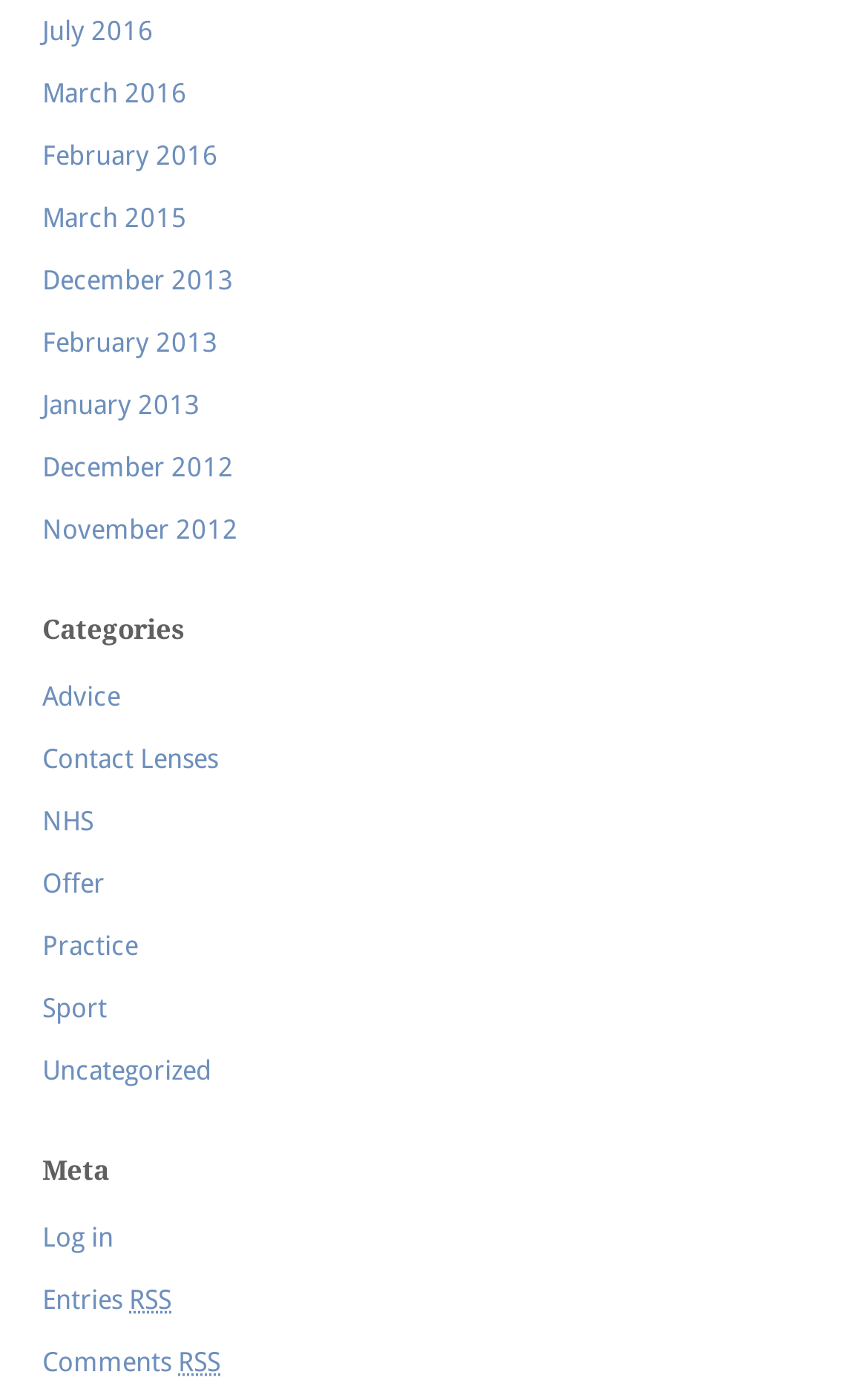Find the bounding box coordinates for the HTML element described in this sentence: "December 2012". Provide the coordinates as four float numbers between 0 and 1, in the format [left, top, right, bottom].

[0.049, 0.325, 0.269, 0.347]